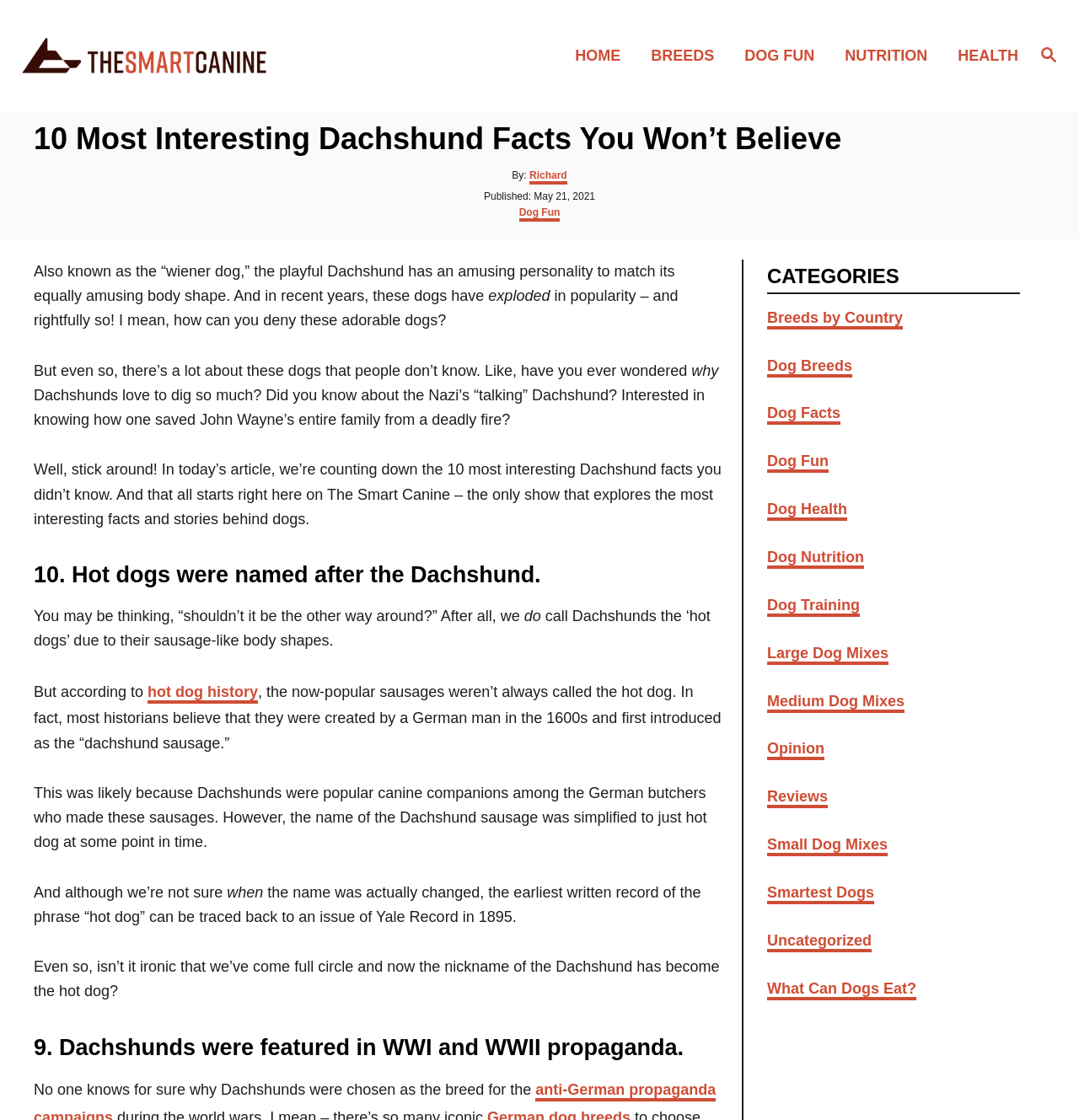What is the category of the article?
Look at the image and provide a detailed response to the question.

The category of the article can be found in the link 'Dog Fun' which is located below the heading '10 Most Interesting Dachshund Facts You Won’t Believe'.